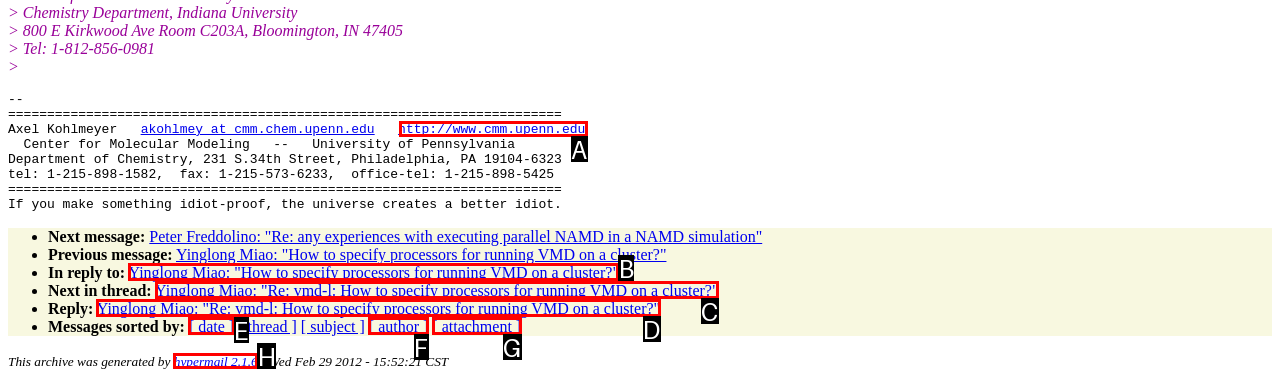Select the option that matches the description: hypermail 2.1.6. Answer with the letter of the correct option directly.

H